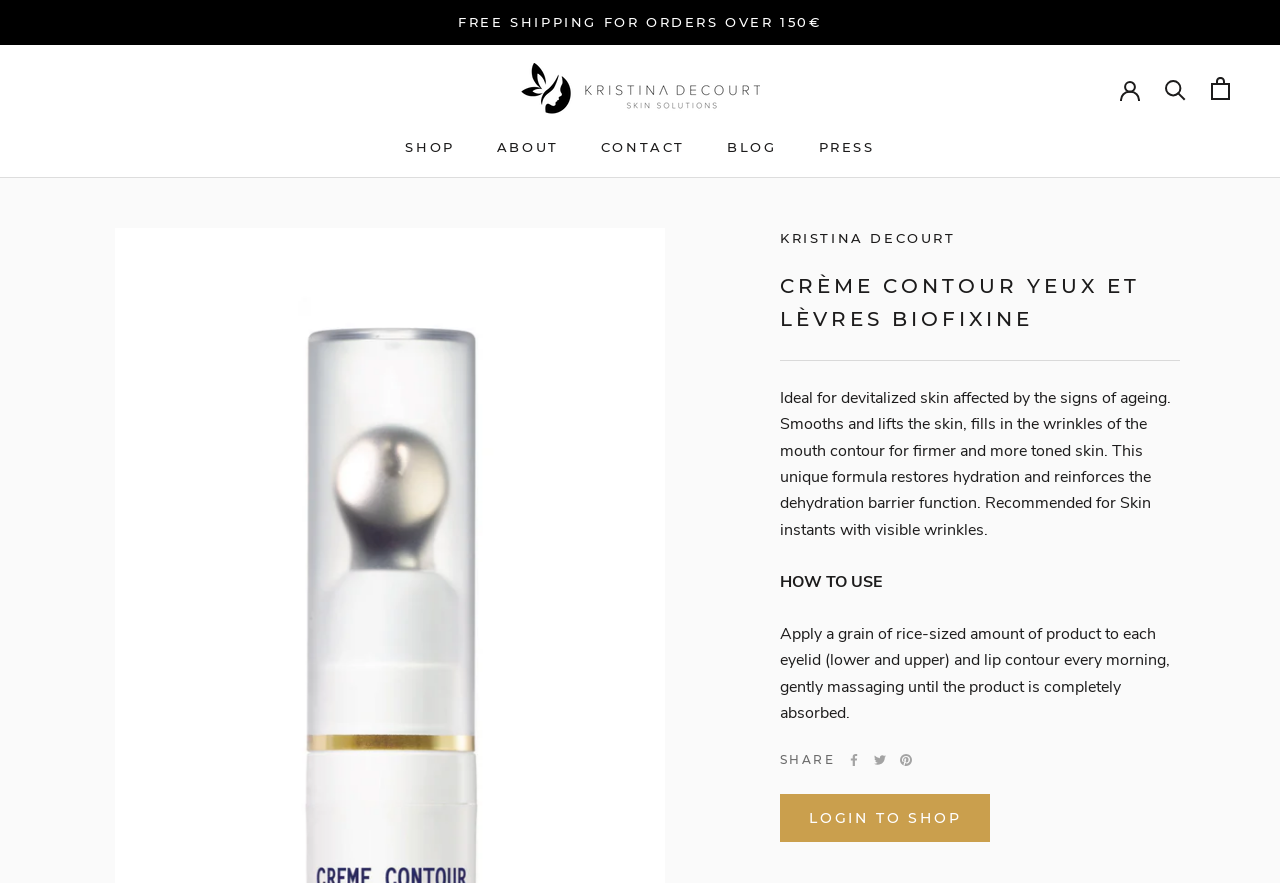Please reply to the following question using a single word or phrase: 
What is the purpose of this product?

Smooths and lifts the skin